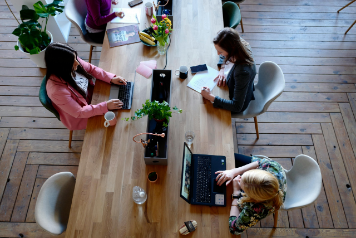Provide a one-word or short-phrase answer to the question:
What type of light is flooding the space?

Natural light